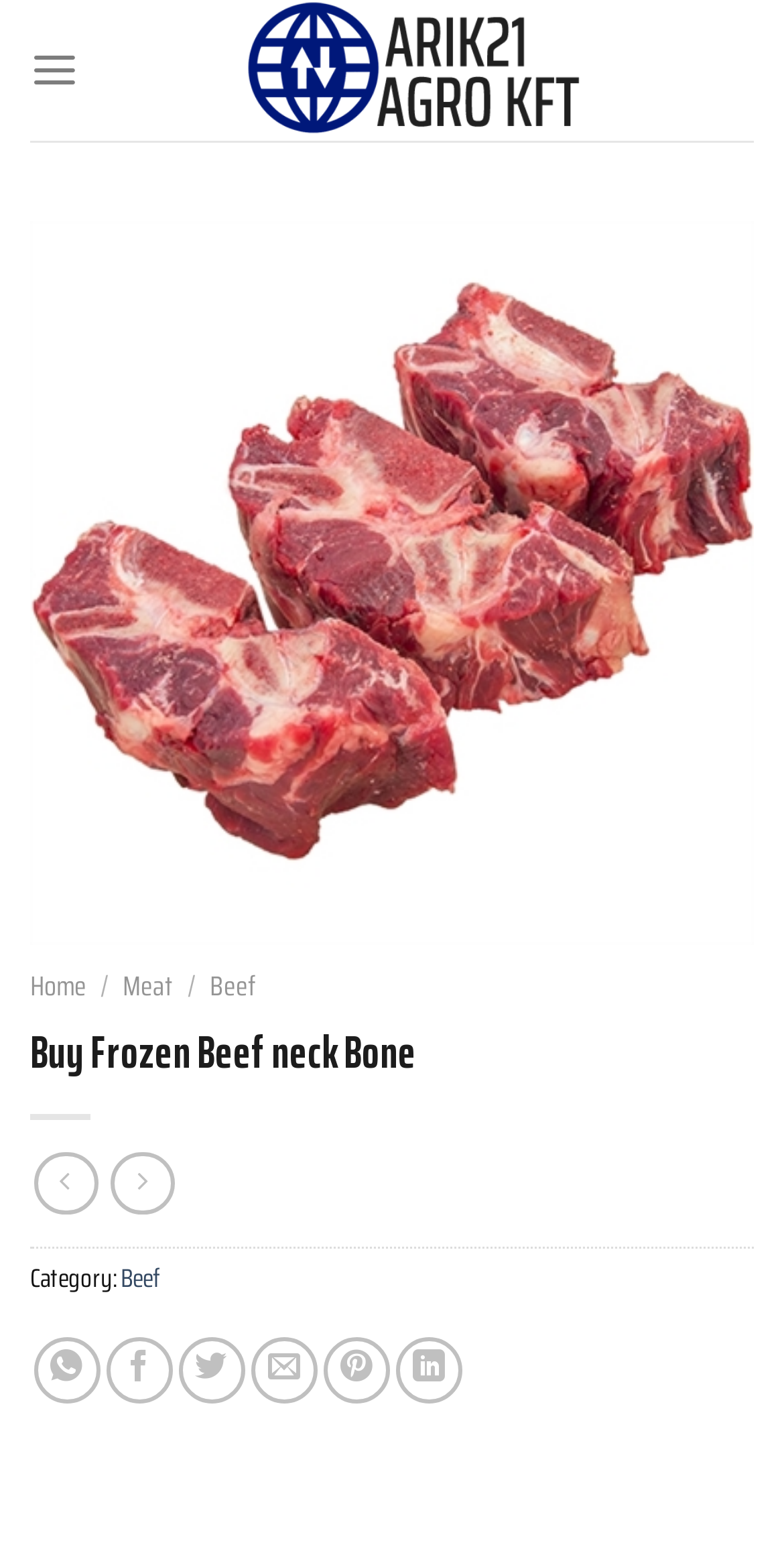Answer in one word or a short phrase: 
How many navigation buttons are available?

2